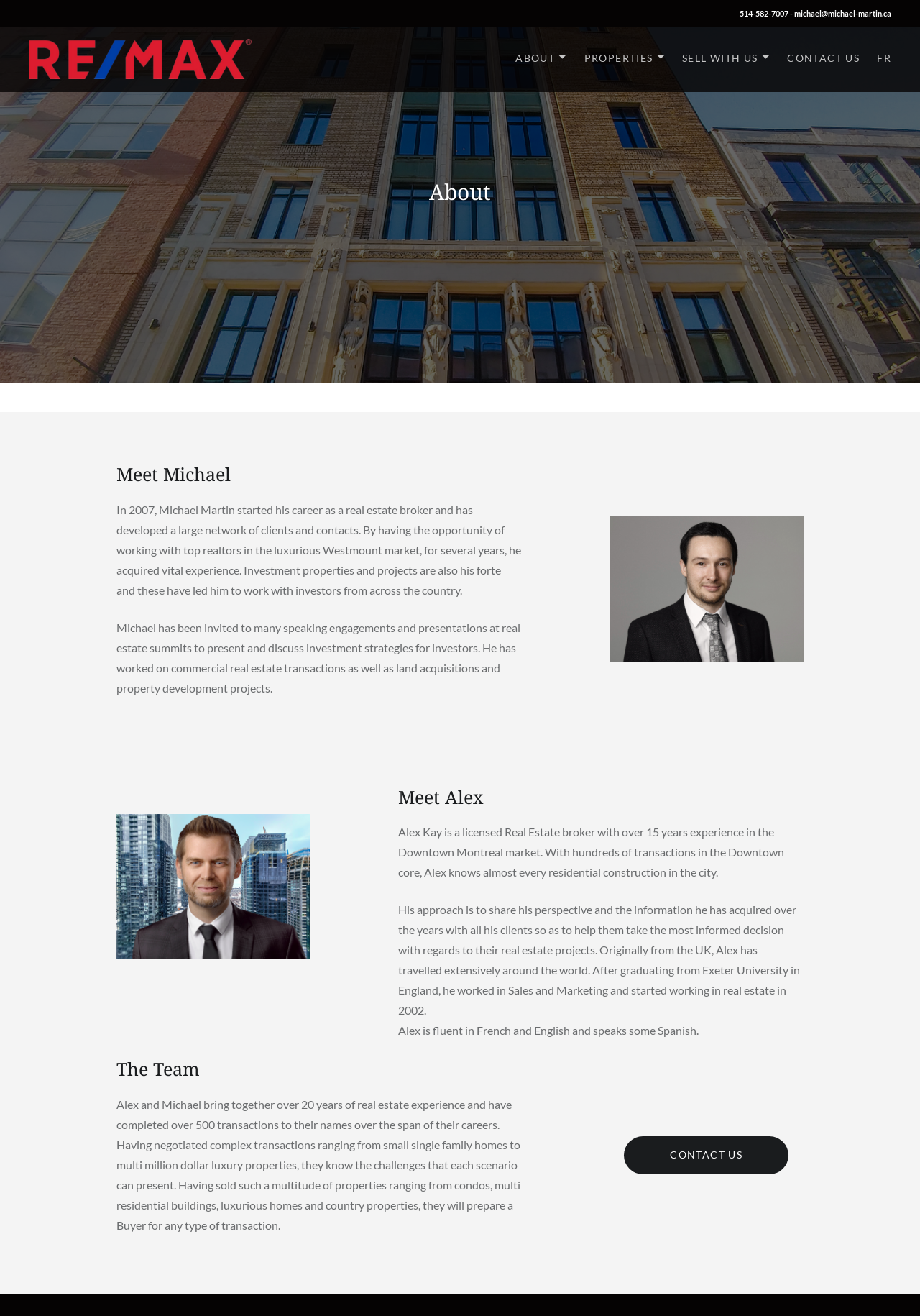Identify the headline of the webpage and generate its text content.

Michael Martin Realty